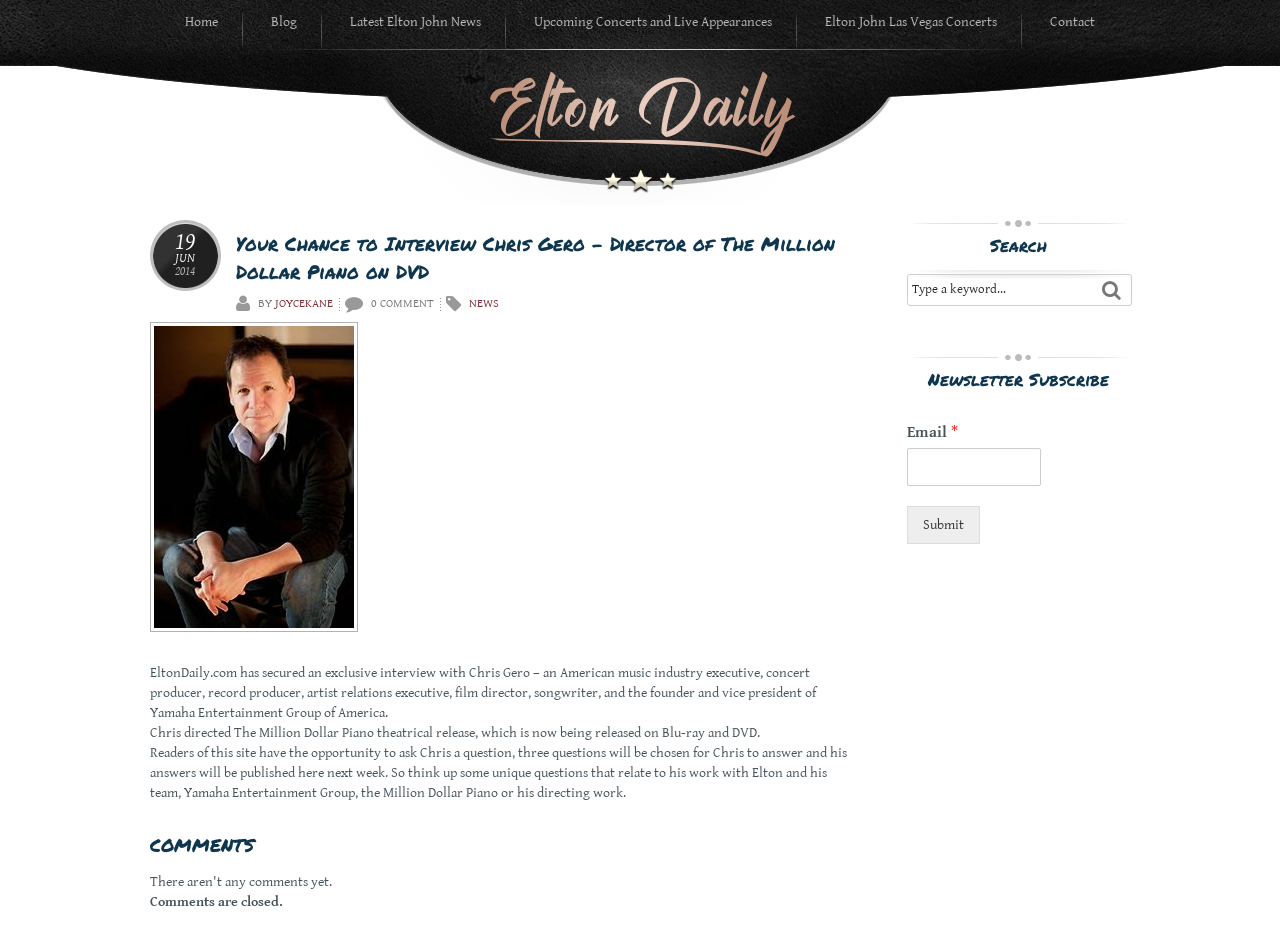Identify the bounding box coordinates of the region that needs to be clicked to carry out this instruction: "Read the latest Elton John news". Provide these coordinates as four float numbers ranging from 0 to 1, i.e., [left, top, right, bottom].

[0.254, 0.0, 0.395, 0.038]